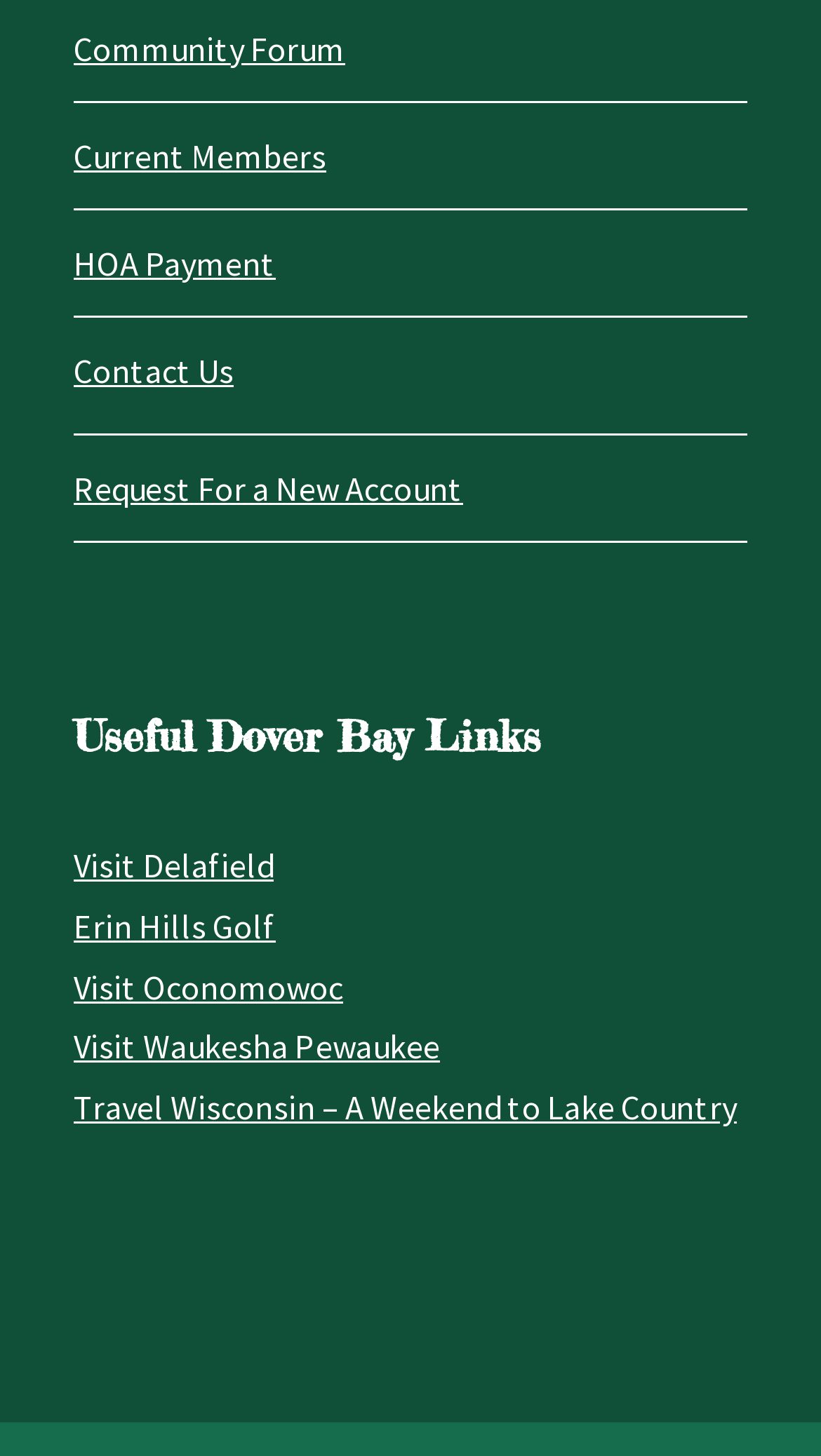Find and specify the bounding box coordinates that correspond to the clickable region for the instruction: "Request a new account".

[0.09, 0.321, 0.564, 0.35]